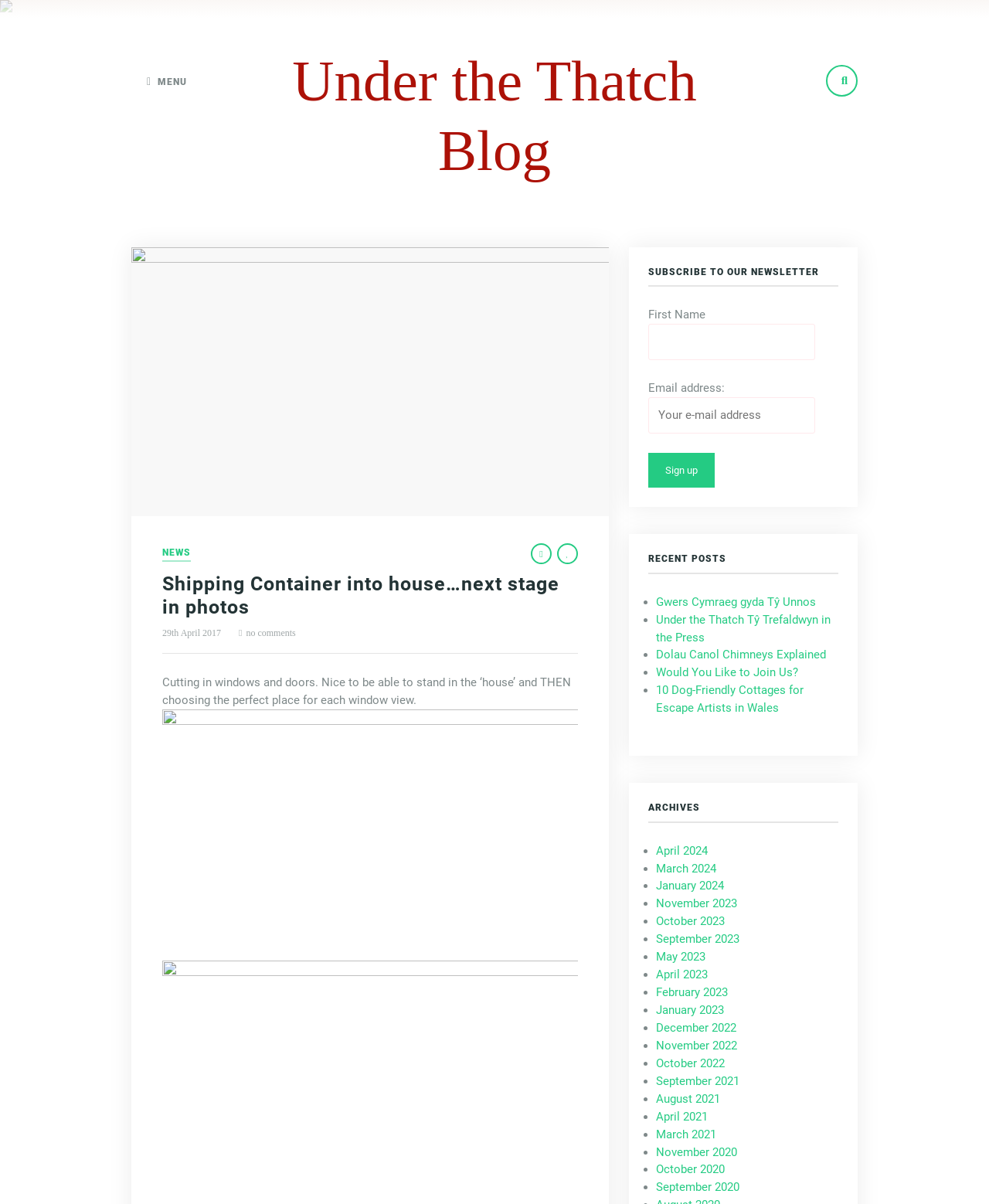Could you indicate the bounding box coordinates of the region to click in order to complete this instruction: "Read the blog post 'Under the Thatch Blog'".

[0.28, 0.039, 0.72, 0.154]